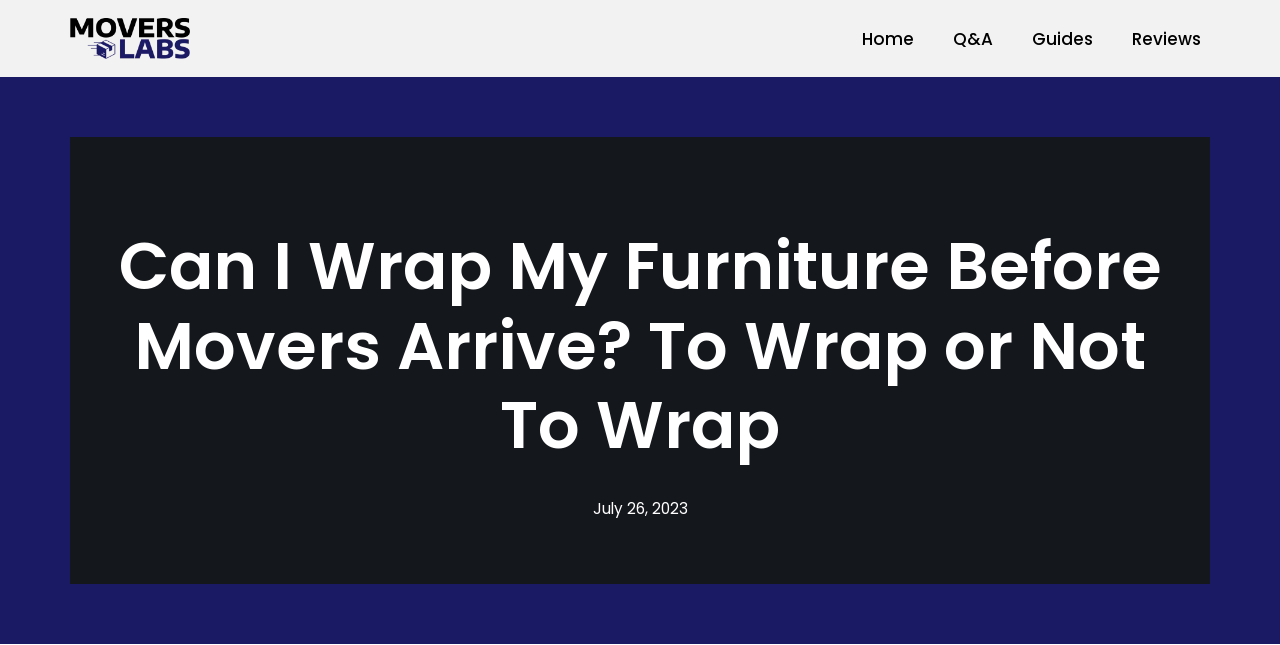Can you extract the headline from the webpage for me?

Can I Wrap My Furniture Before Movers Arrive? To Wrap or Not To Wrap